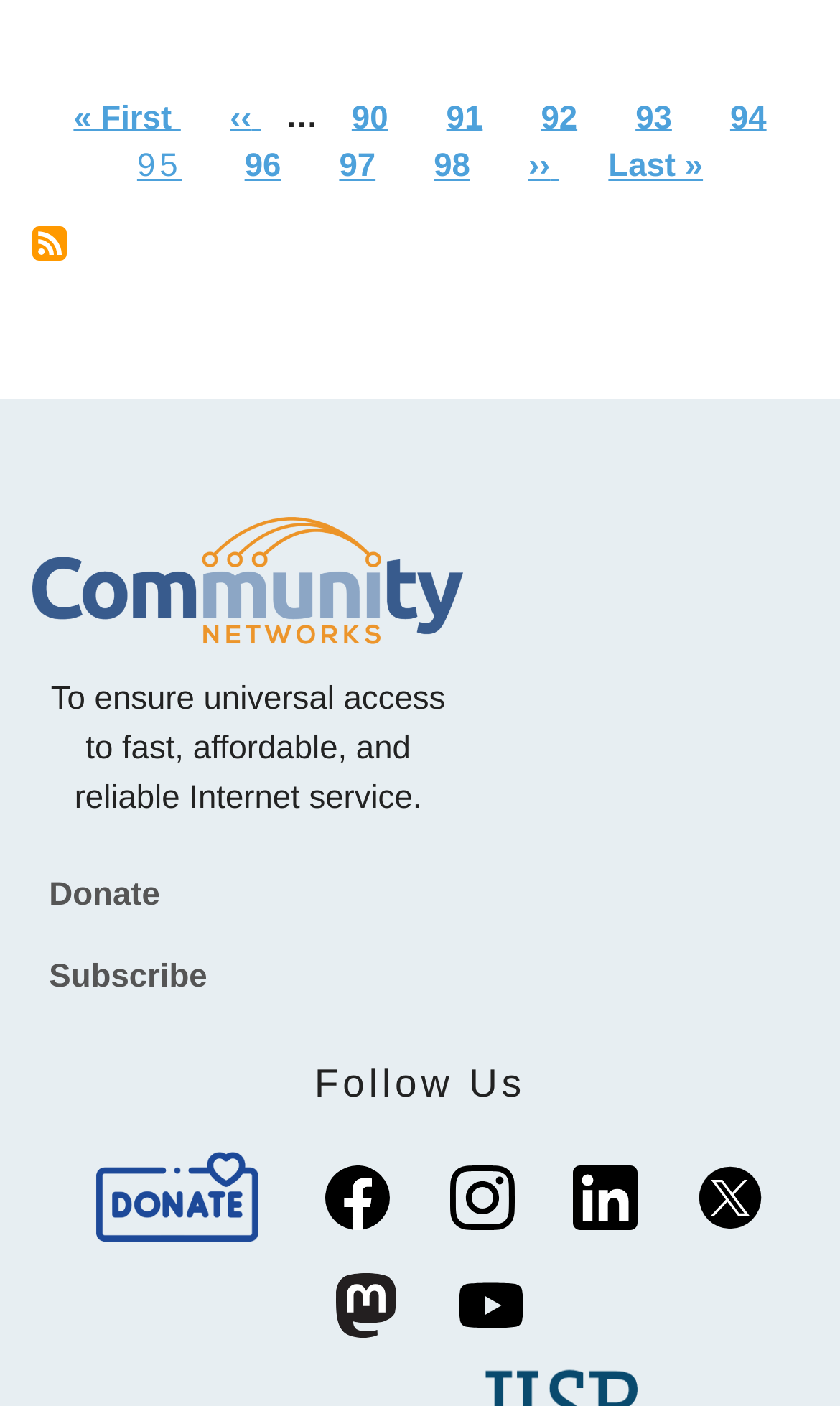What is the logo of the organization?
Refer to the screenshot and deliver a thorough answer to the question presented.

I found an image element with the description 'Community Networks logo', which suggests that this is the logo of the organization.